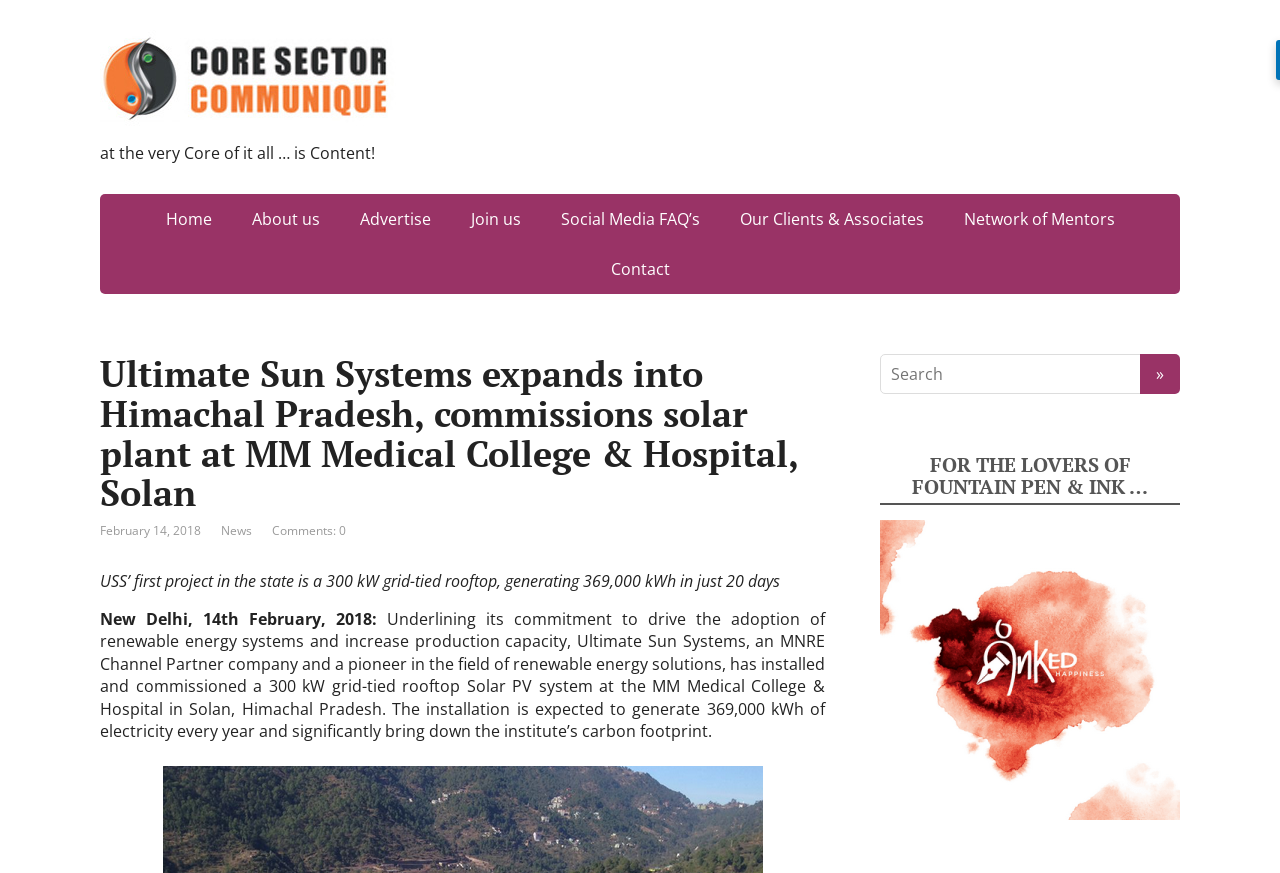Locate the bounding box coordinates of the clickable region necessary to complete the following instruction: "View News". Provide the coordinates in the format of four float numbers between 0 and 1, i.e., [left, top, right, bottom].

[0.173, 0.598, 0.197, 0.617]